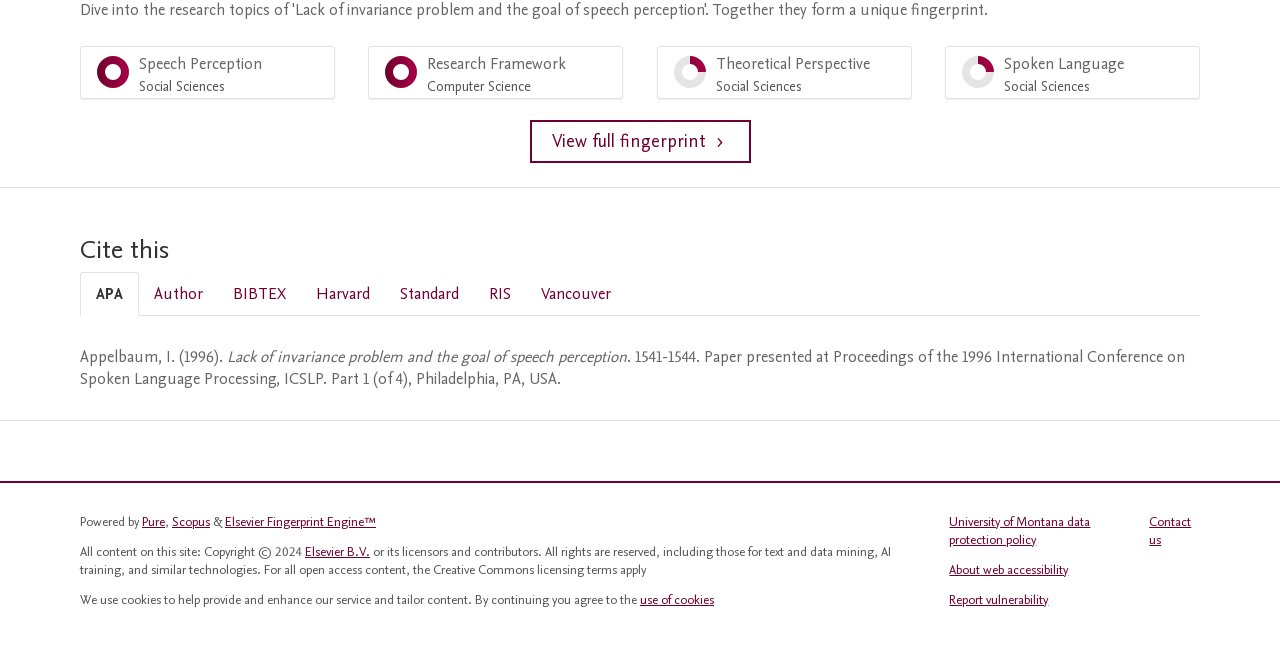What is the name of the author of the cited paper?
Please respond to the question with a detailed and well-explained answer.

The answer can be found in the 'Cite this' section, where the APA citation style is selected by default. The author's name is mentioned as 'Appelbaum, I.' in the static text element.